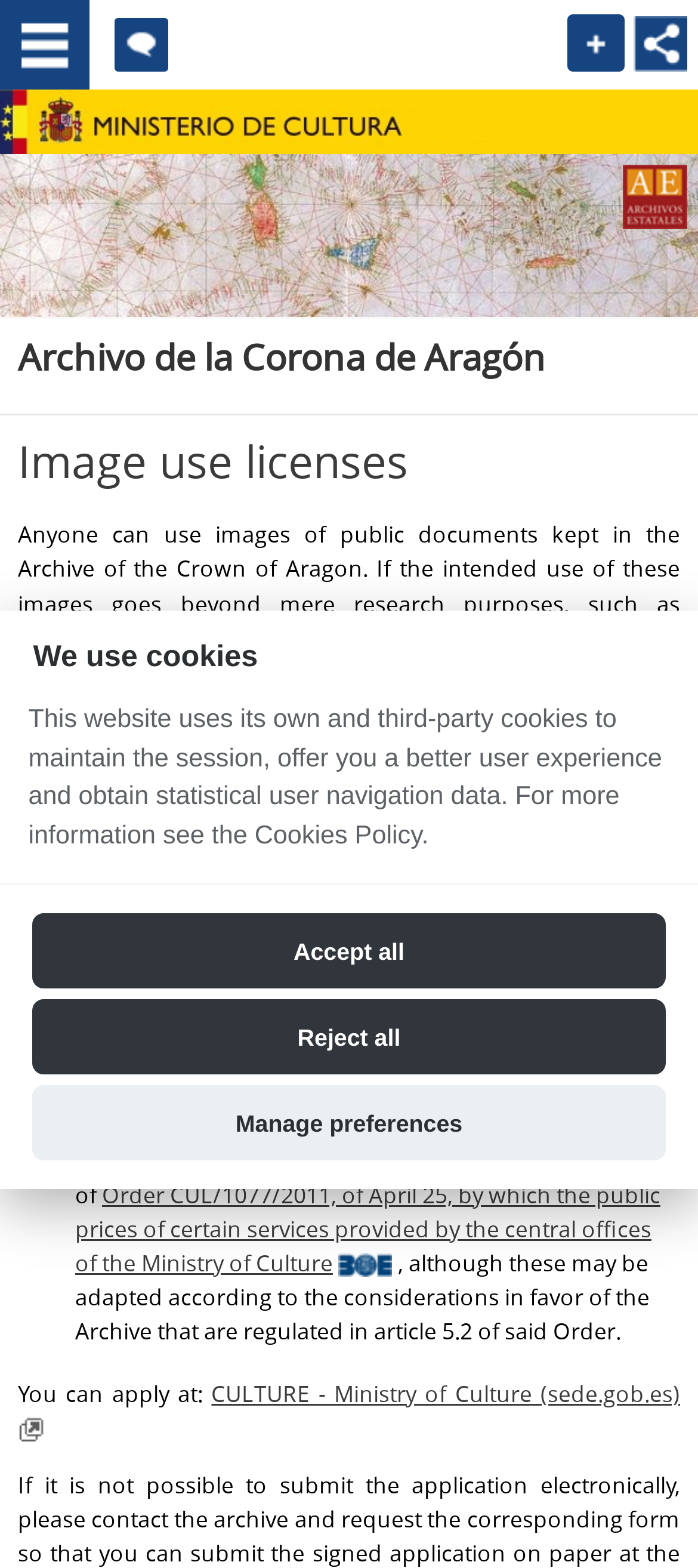Who grants licenses for image use?
Using the information from the image, give a concise answer in one word or a short phrase.

General Directorate of Cultural Heritage and Fine Arts